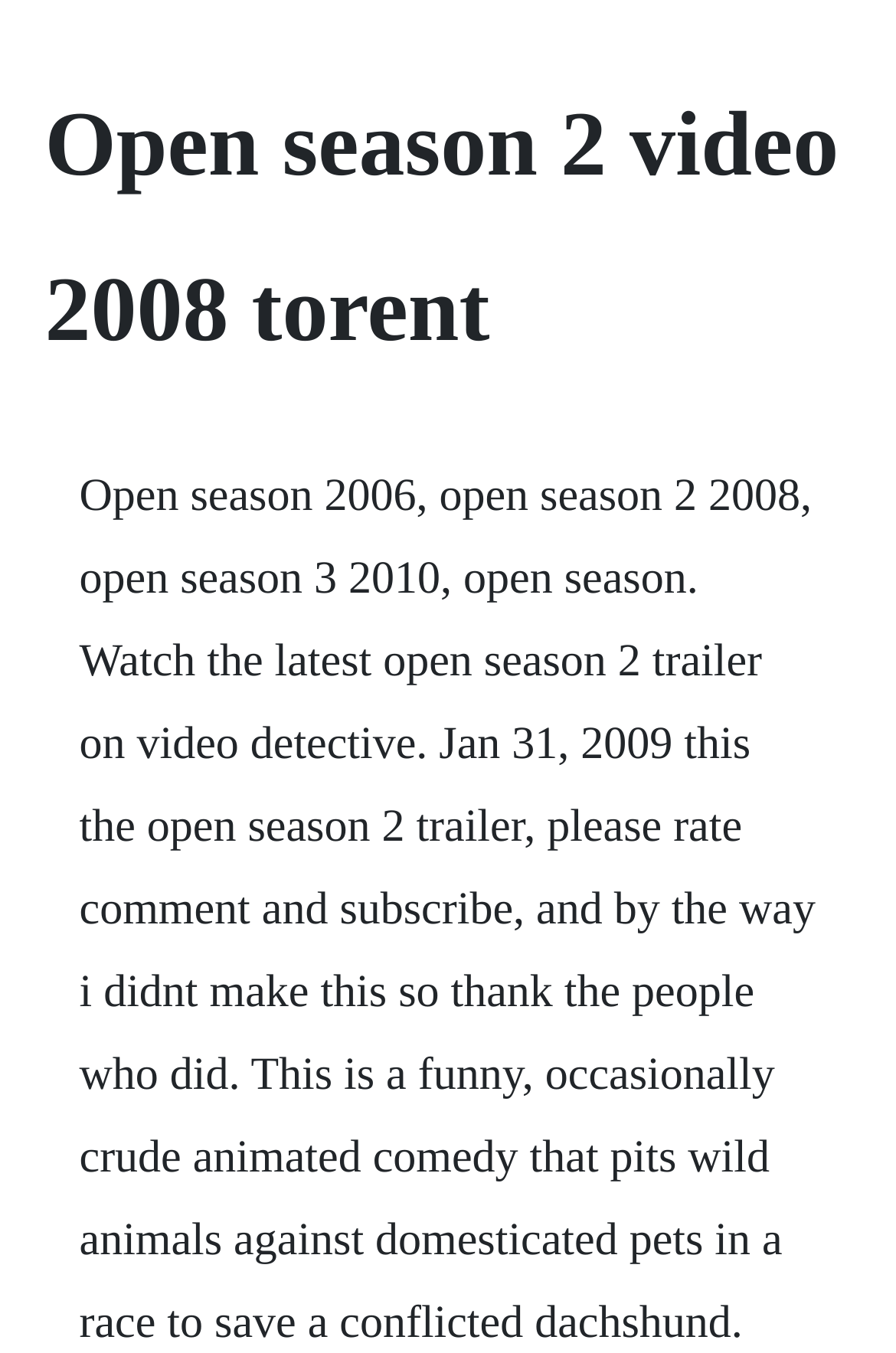Please determine the headline of the webpage and provide its content.

Open season 2 video 2008 torent